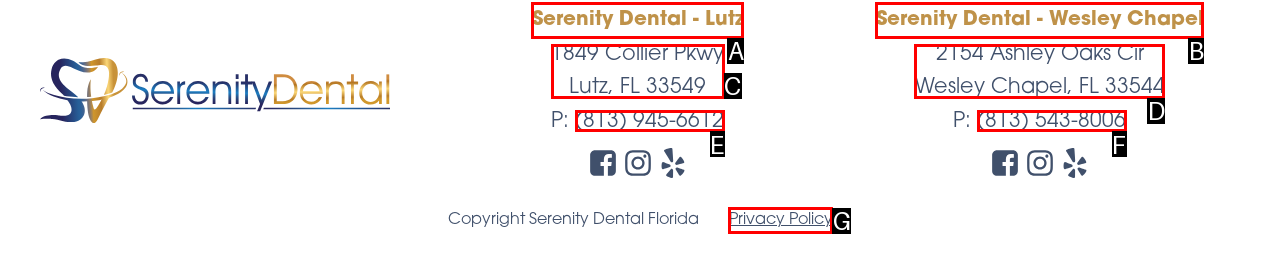Determine which HTML element best suits the description: Serenity Dental - Wesley Chapel. Reply with the letter of the matching option.

B